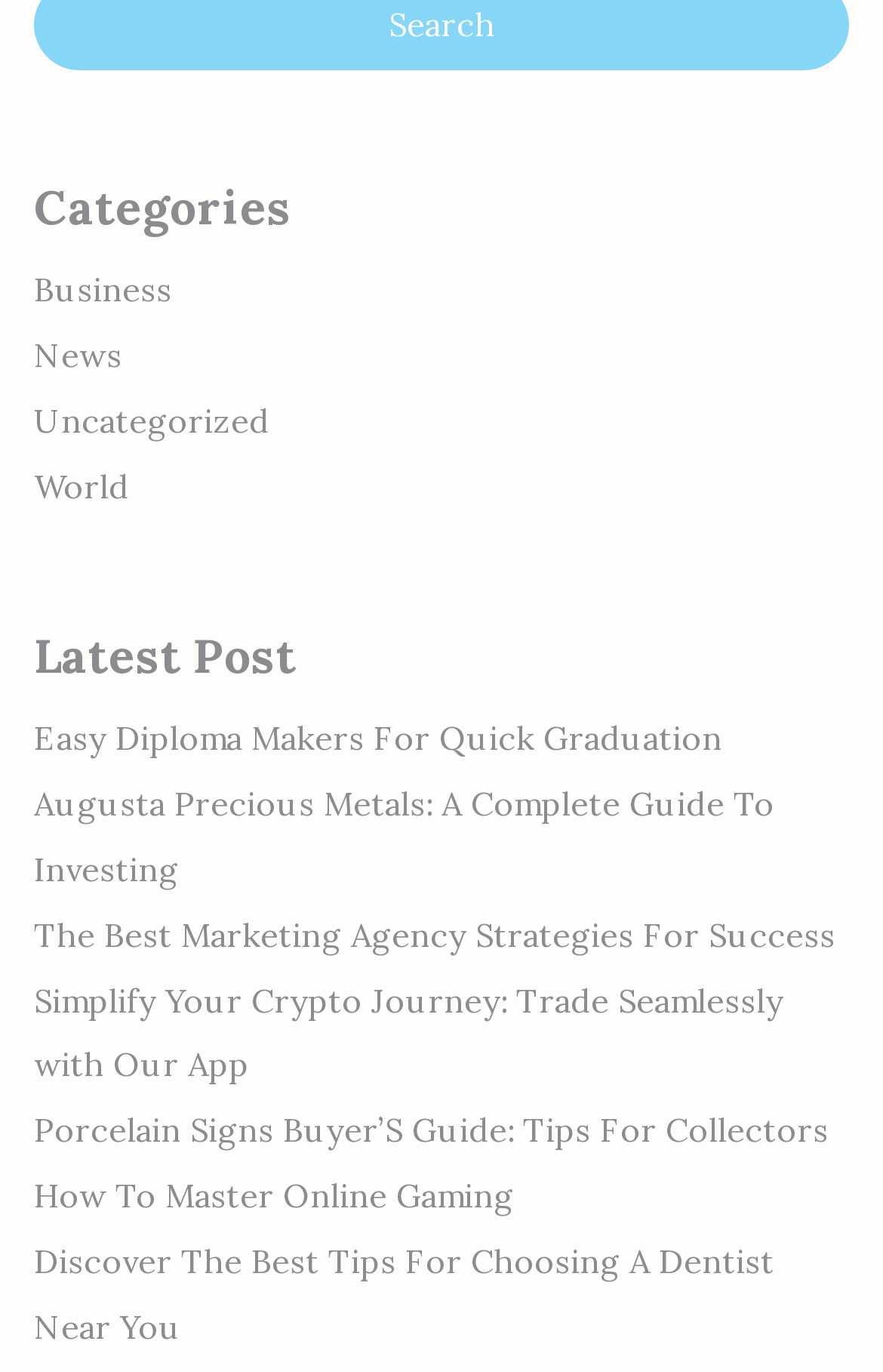Can you find the bounding box coordinates of the area I should click to execute the following instruction: "View Business category"?

[0.038, 0.197, 0.195, 0.227]